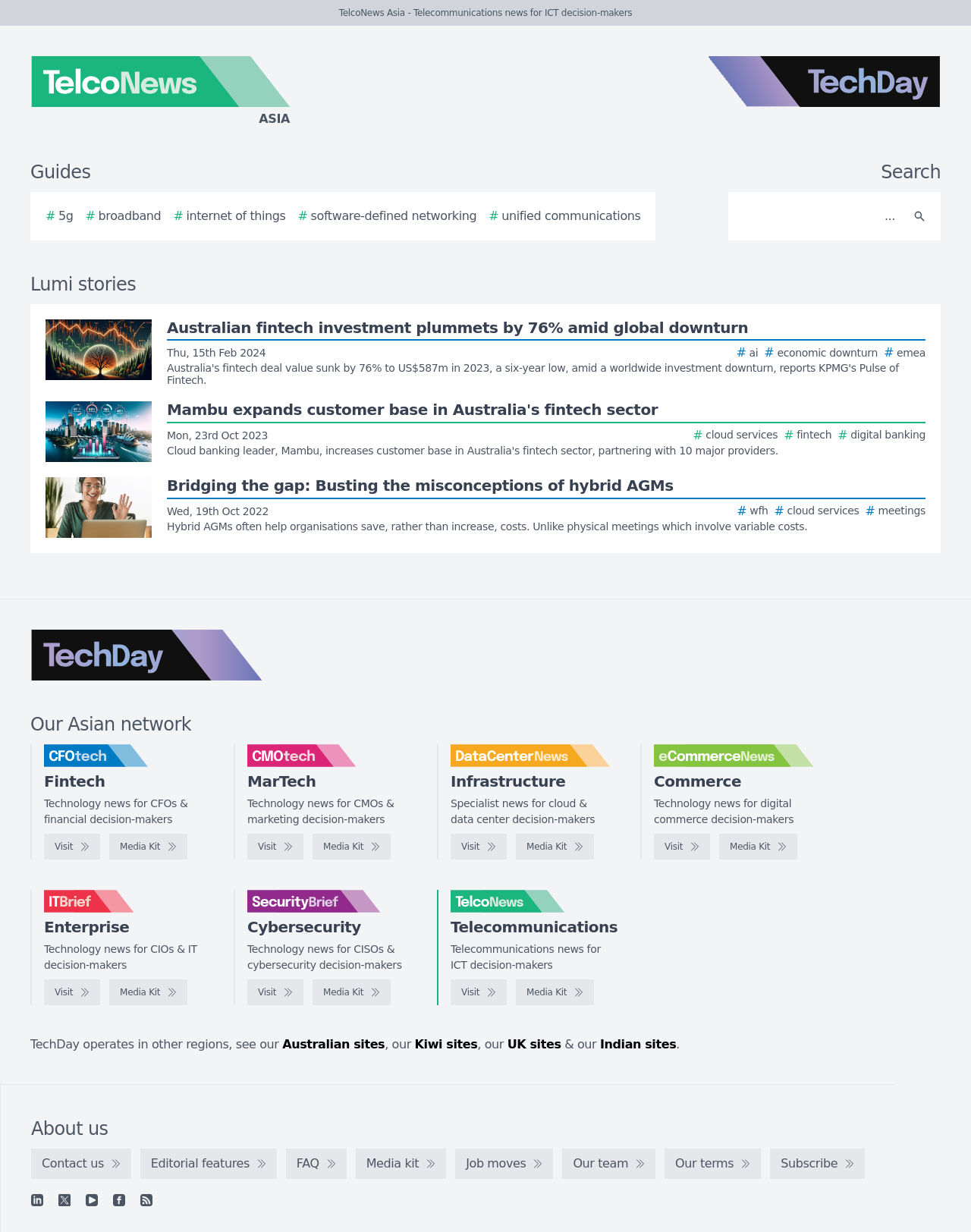Provide a one-word or one-phrase answer to the question:
How many links are there under the main heading 'Lumi stories'?

3